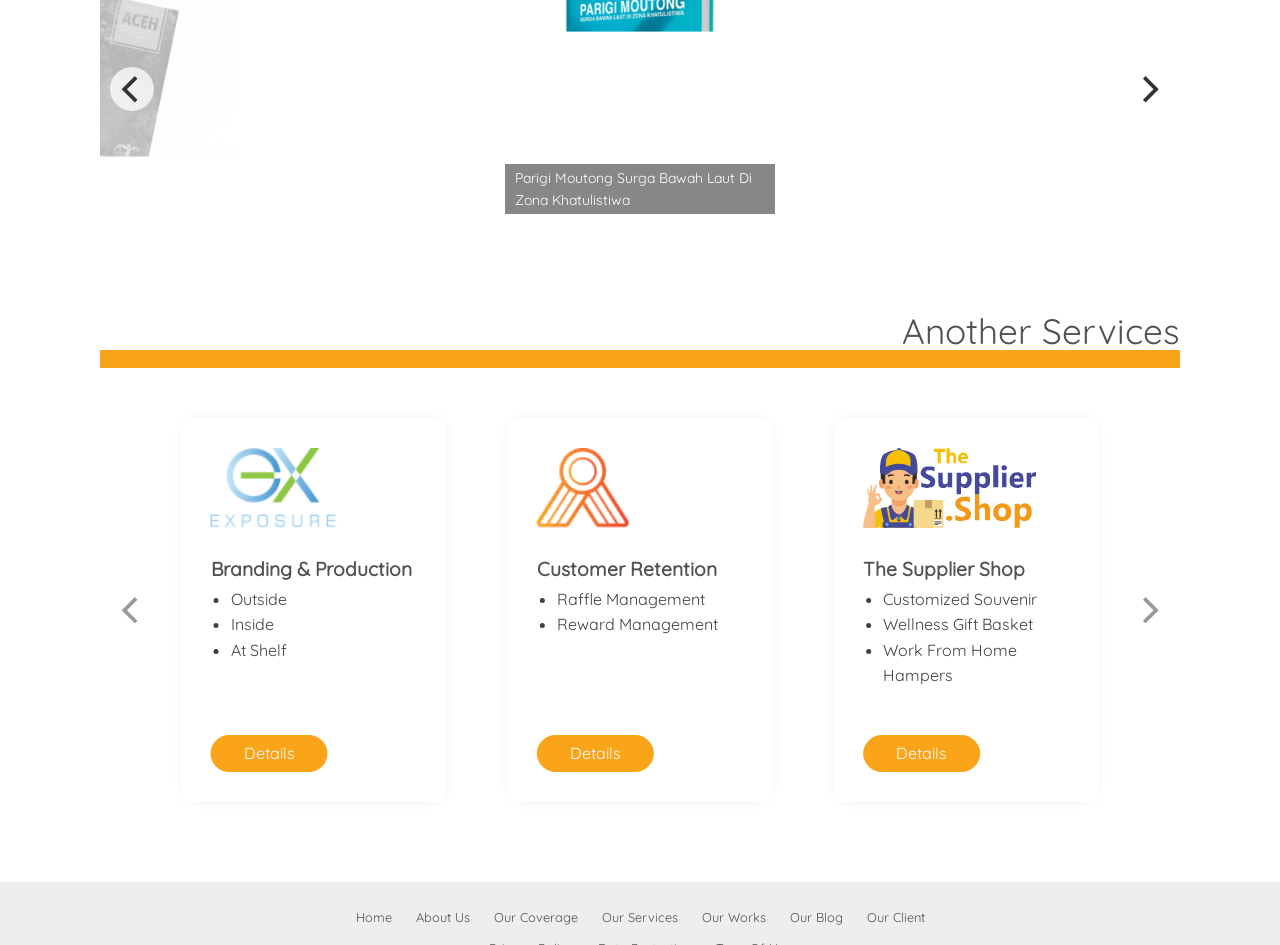Utilize the details in the image to give a detailed response to the question: How many links are present in the footer section?

The footer section contains 7 links, namely 'Home', 'About Us', 'Our Coverage', 'Our Services', 'Our Works', 'Our Blog', and 'Our Client'. These links are likely used for navigation to different sections of the website.